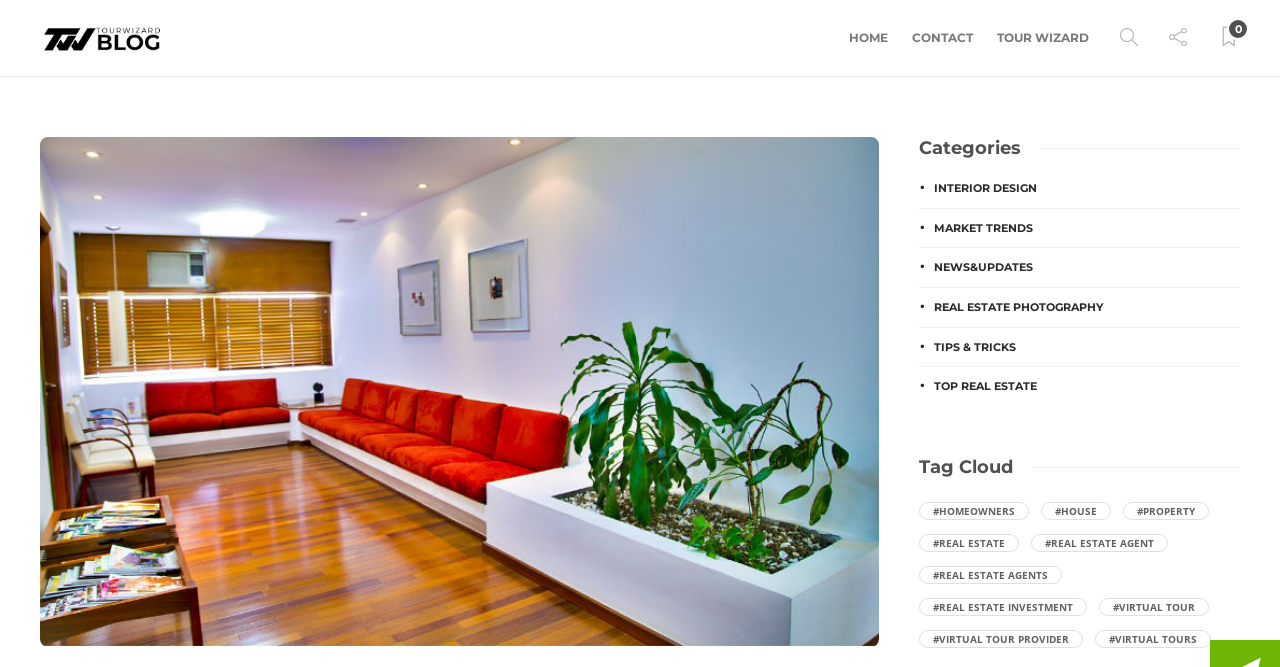Locate the bounding box coordinates of the element that should be clicked to fulfill the instruction: "Explore the INTERIOR DESIGN category".

[0.719, 0.268, 0.968, 0.296]